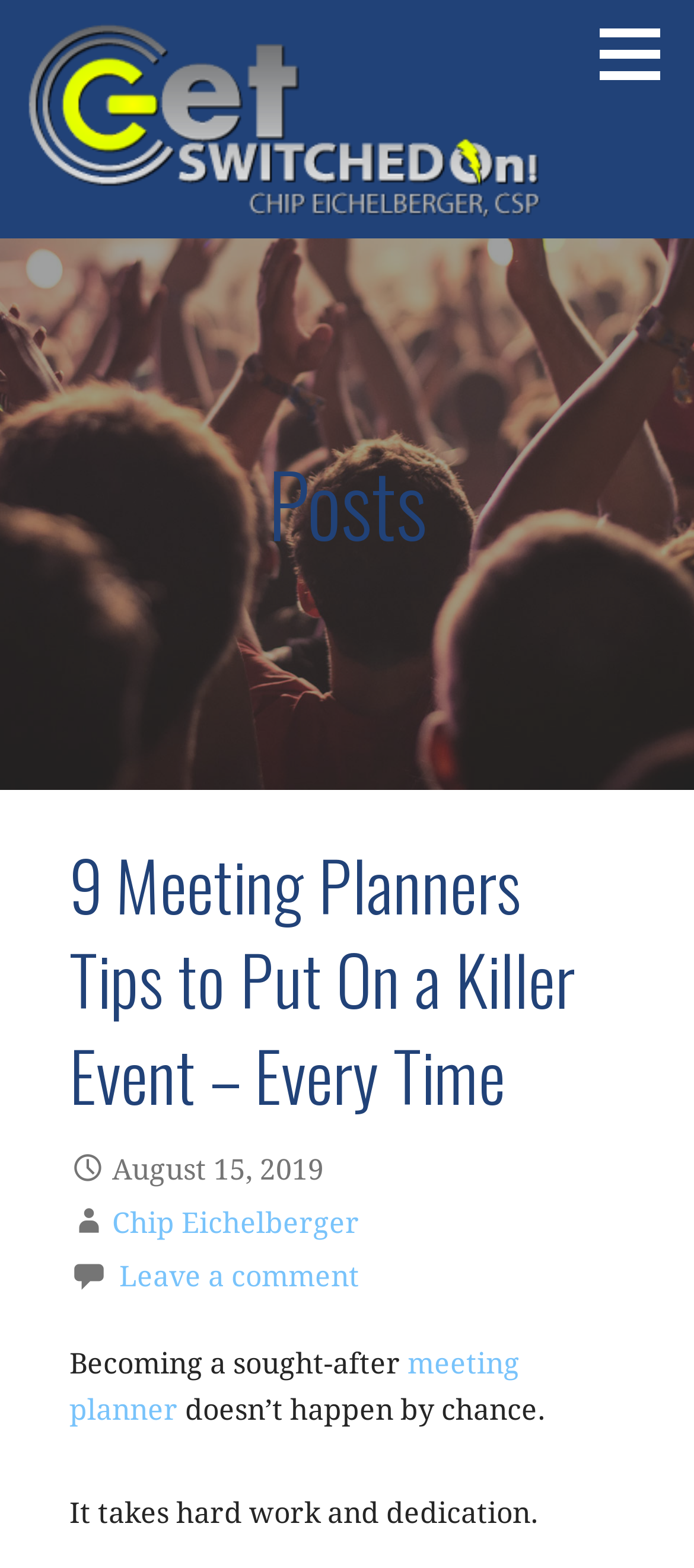Determine the bounding box coordinates (top-left x, top-left y, bottom-right x, bottom-right y) of the UI element described in the following text: WebLearn Guidance site

None